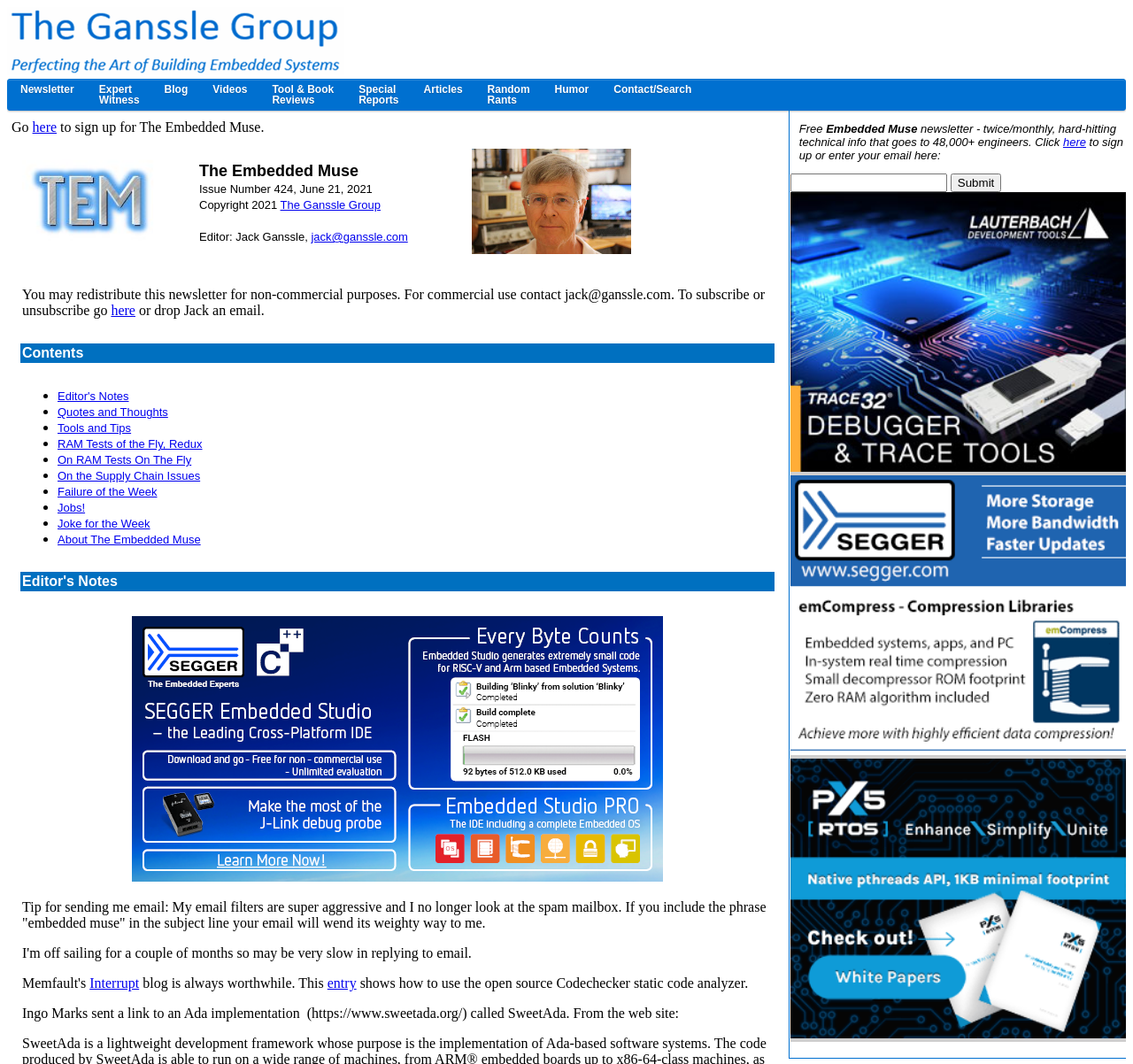Pinpoint the bounding box coordinates of the clickable area necessary to execute the following instruction: "Enter your email address in the text box.". The coordinates should be given as four float numbers between 0 and 1, namely [left, top, right, bottom].

[0.698, 0.163, 0.836, 0.181]